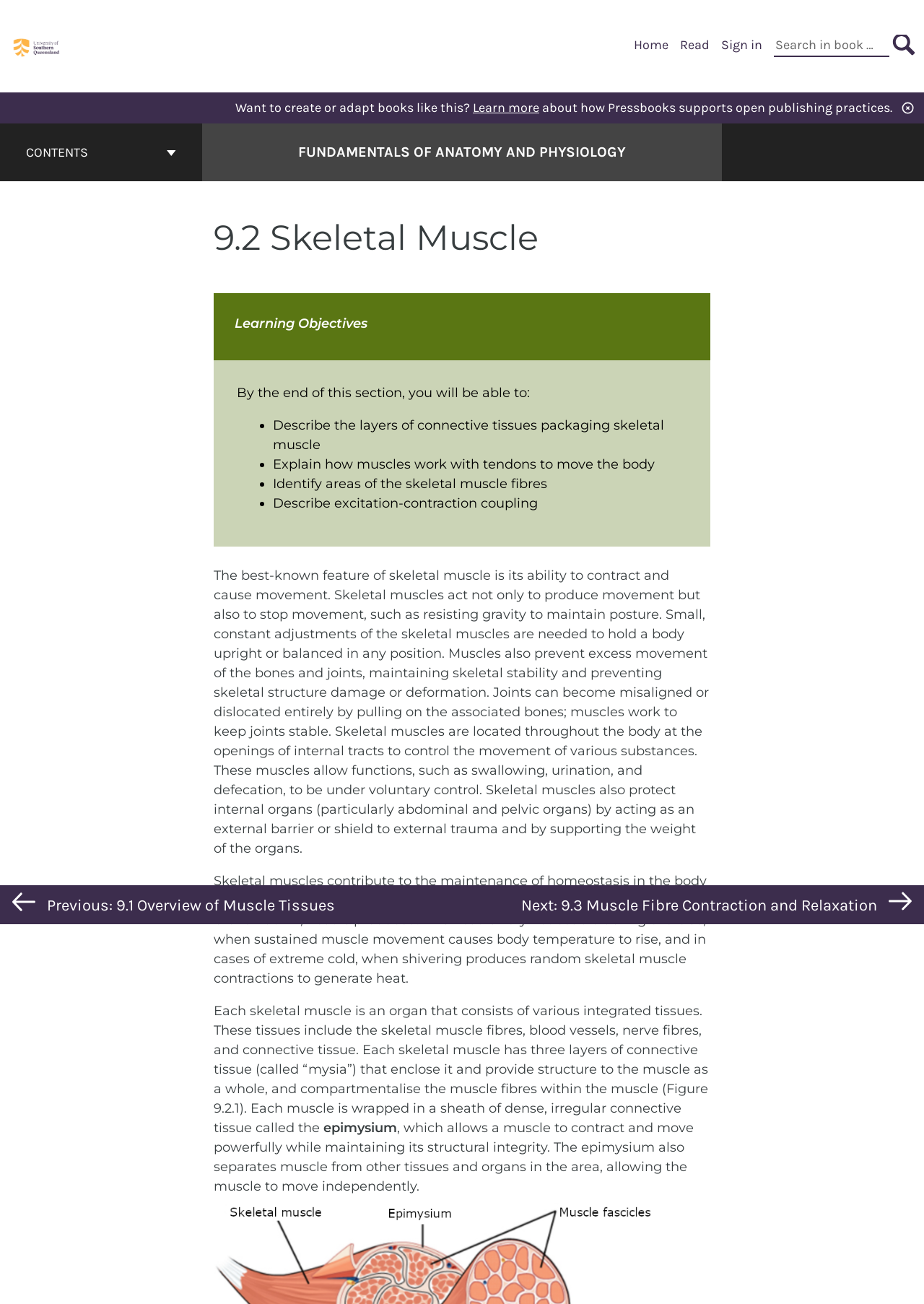Identify the bounding box for the given UI element using the description provided. Coordinates should be in the format (top-left x, top-left y, bottom-right x, bottom-right y) and must be between 0 and 1. Here is the description: aria-label="University of Southern Queensland"

[0.012, 0.029, 0.068, 0.04]